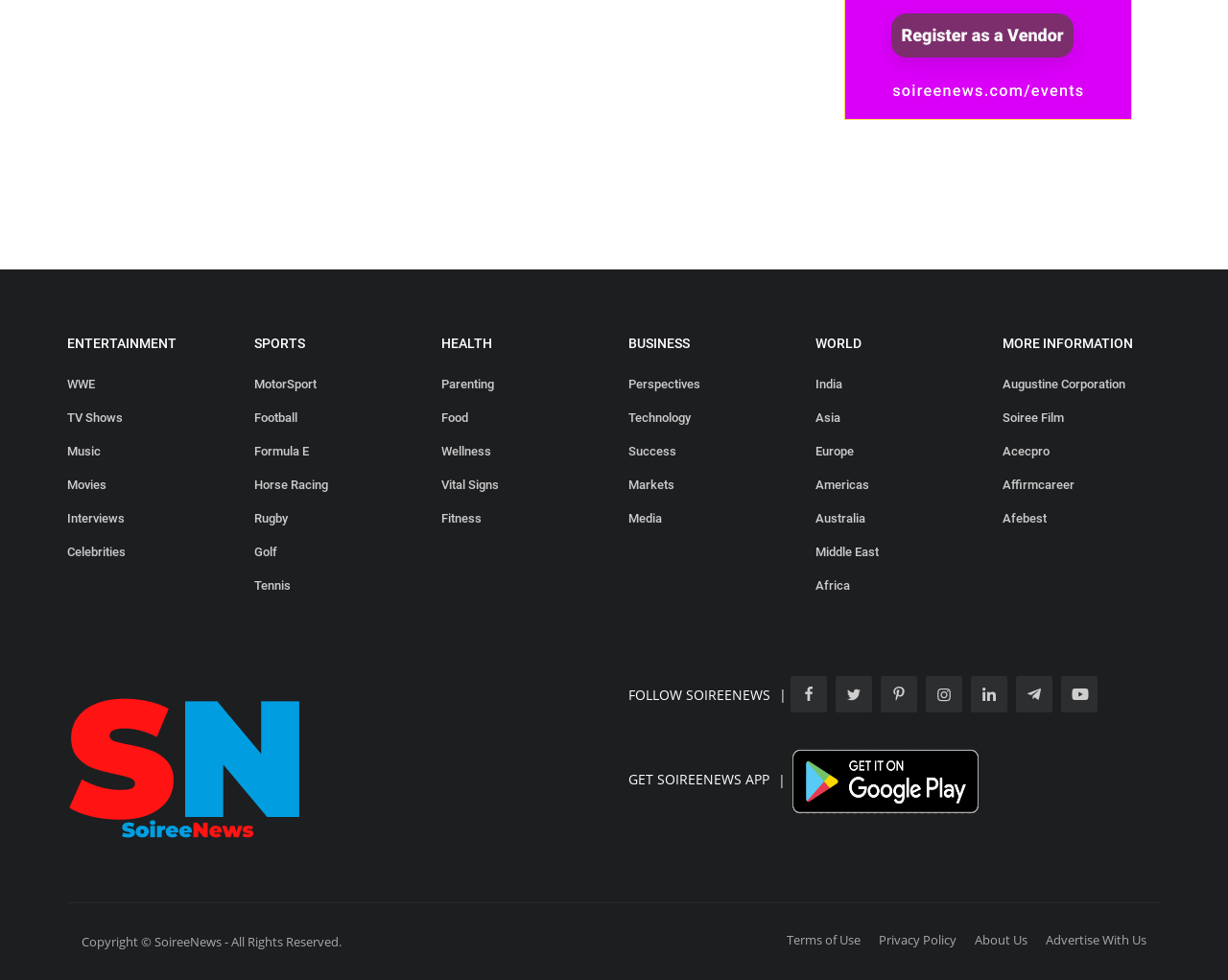Using the provided element description, identify the bounding box coordinates as (top-left x, top-left y, bottom-right x, bottom-right y). Ensure all values are between 0 and 1. Description: Terms of Use

[0.641, 0.95, 0.701, 0.967]